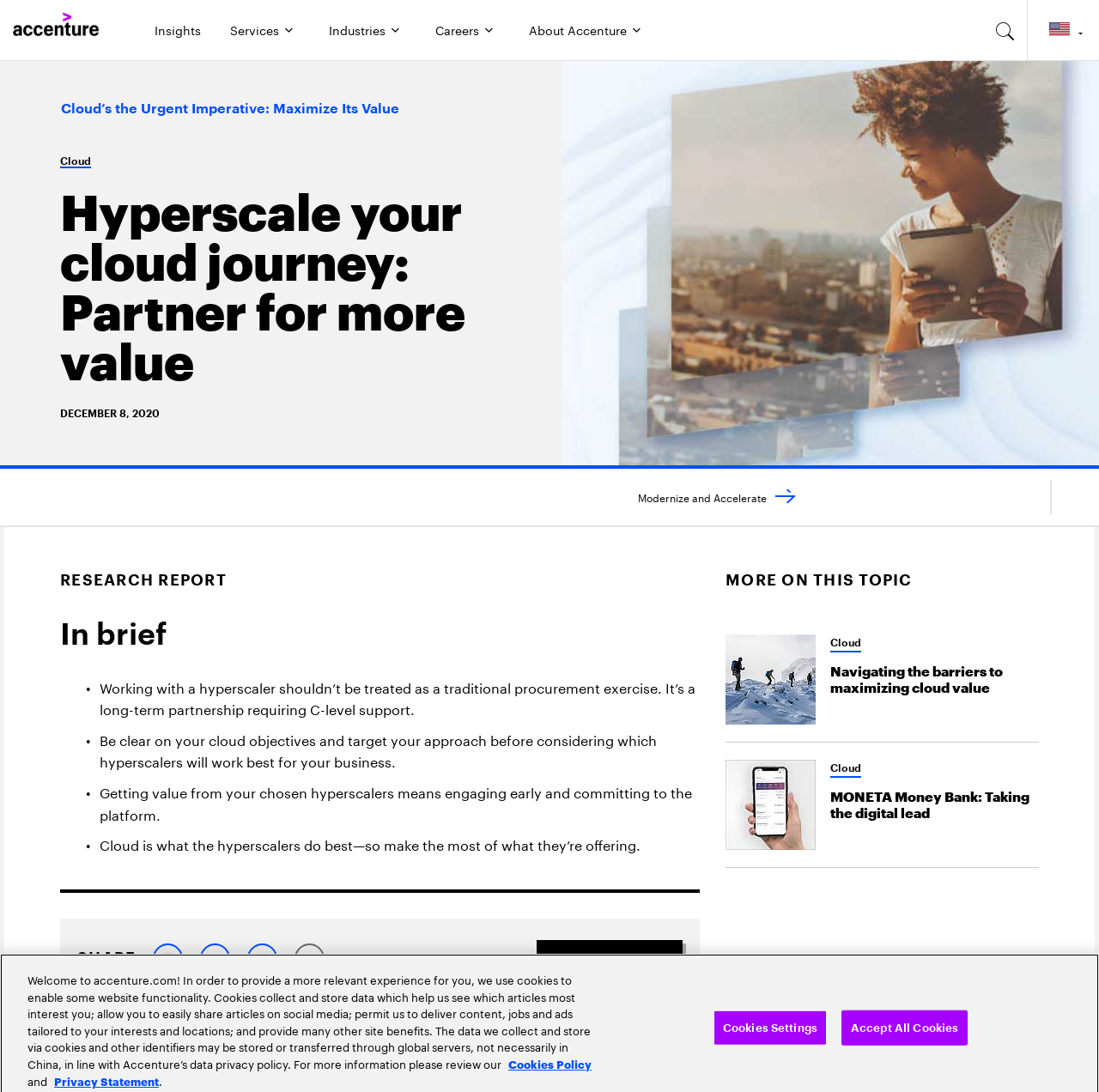Please identify the bounding box coordinates of the area that needs to be clicked to fulfill the following instruction: "Read more about Navigating the barriers to maximizing cloud value."

[0.66, 0.581, 0.742, 0.663]